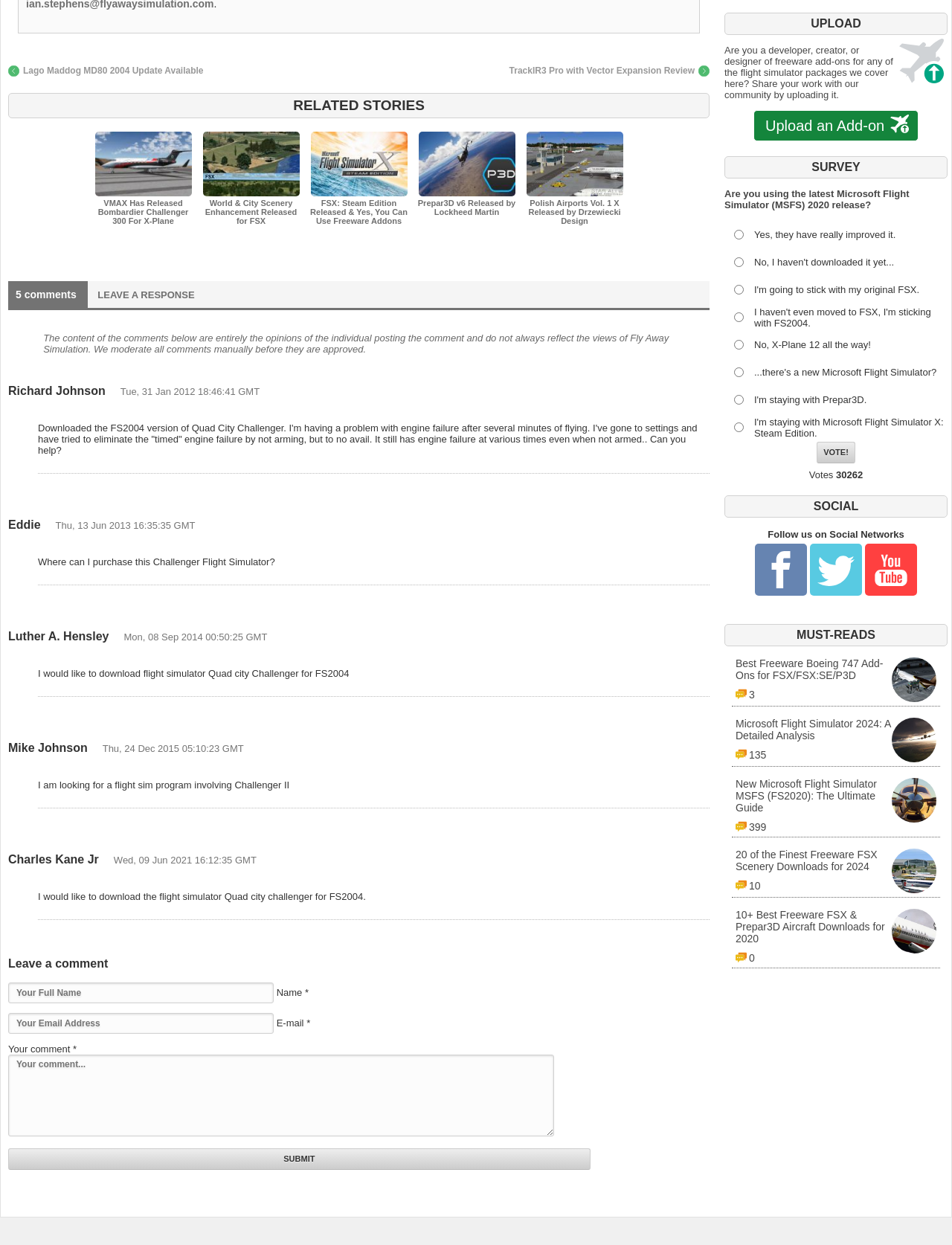How many comments are there on this webpage?
Look at the image and respond with a one-word or short phrase answer.

5